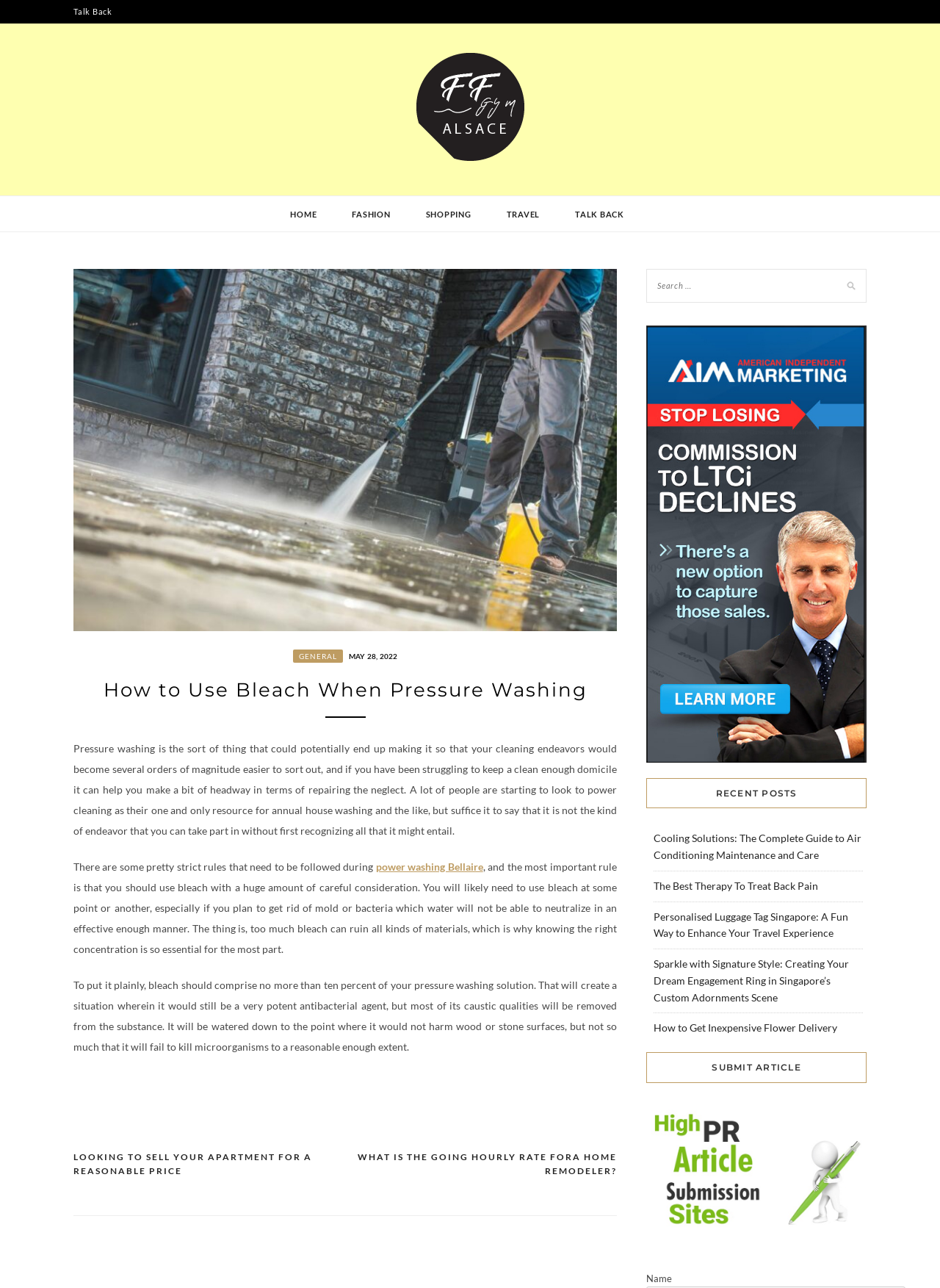Provide a brief response to the question below using a single word or phrase: 
What is the main topic of the article?

Pressure washing